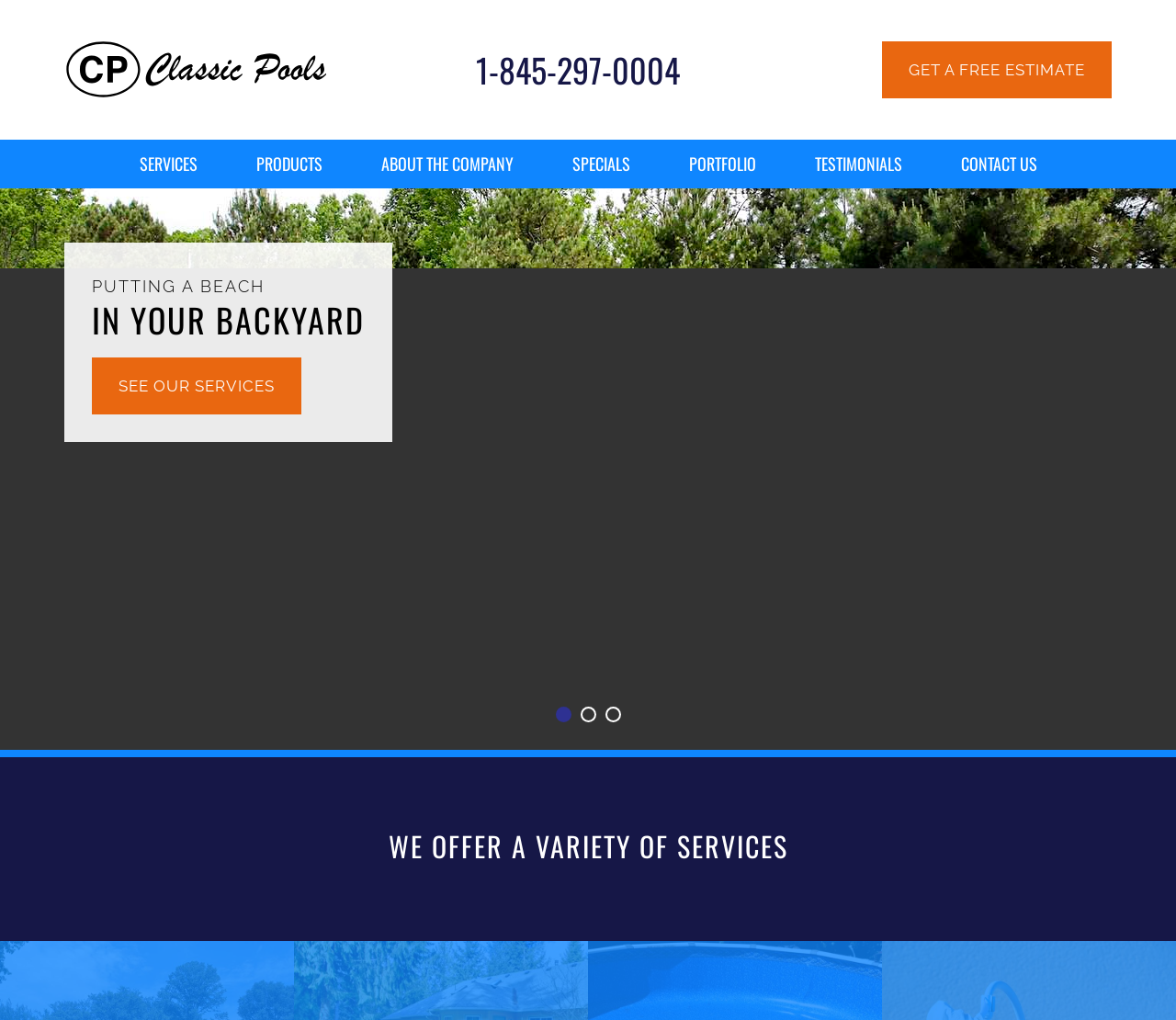Provide the bounding box coordinates for the specified HTML element described in this description: "Learn About Us". The coordinates should be four float numbers ranging from 0 to 1, in the format [left, top, right, bottom].

[0.078, 0.35, 0.246, 0.406]